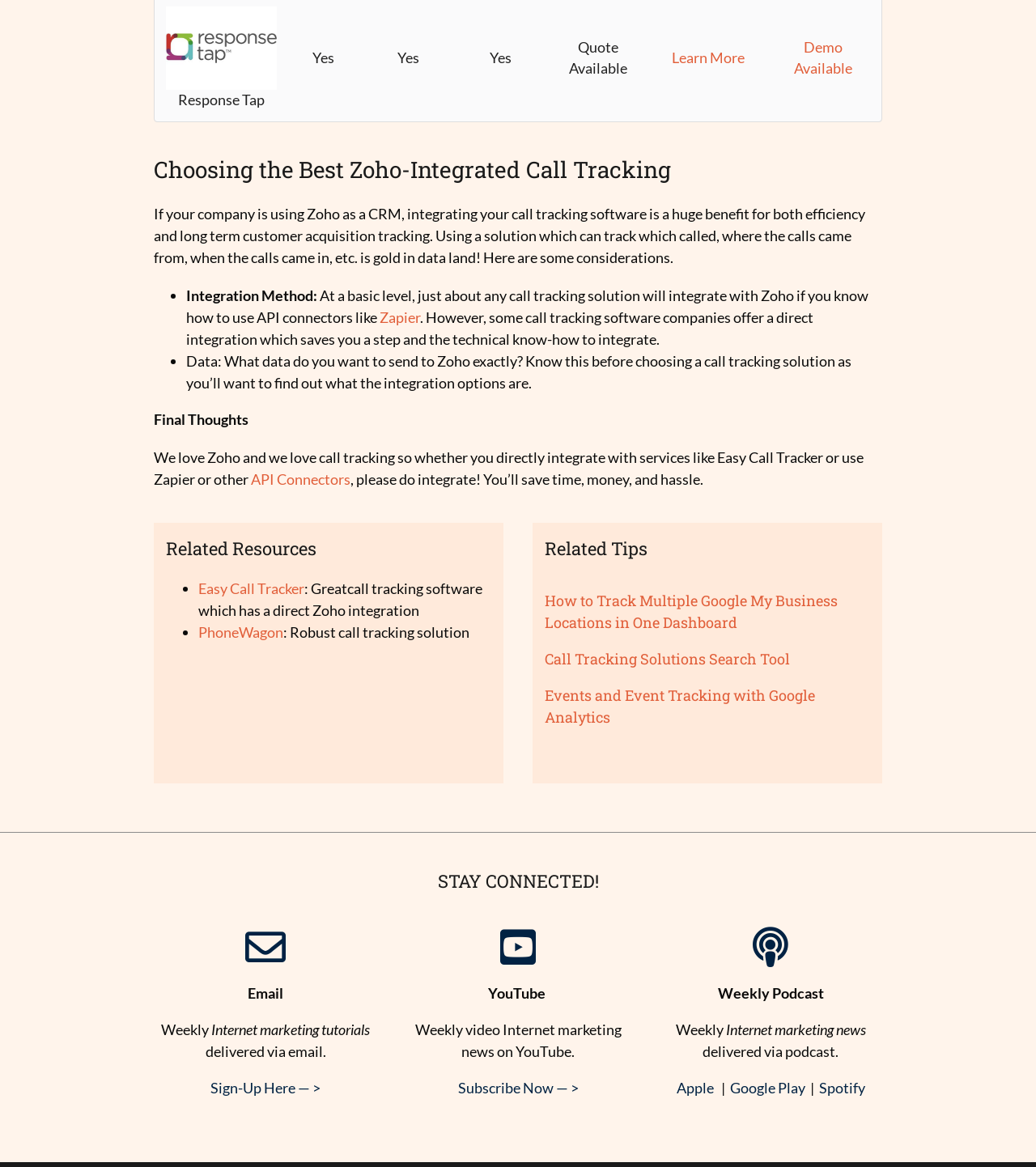Identify the bounding box coordinates of the clickable region required to complete the instruction: "Click on 'Demo Available'". The coordinates should be given as four float numbers within the range of 0 and 1, i.e., [left, top, right, bottom].

[0.767, 0.033, 0.823, 0.066]